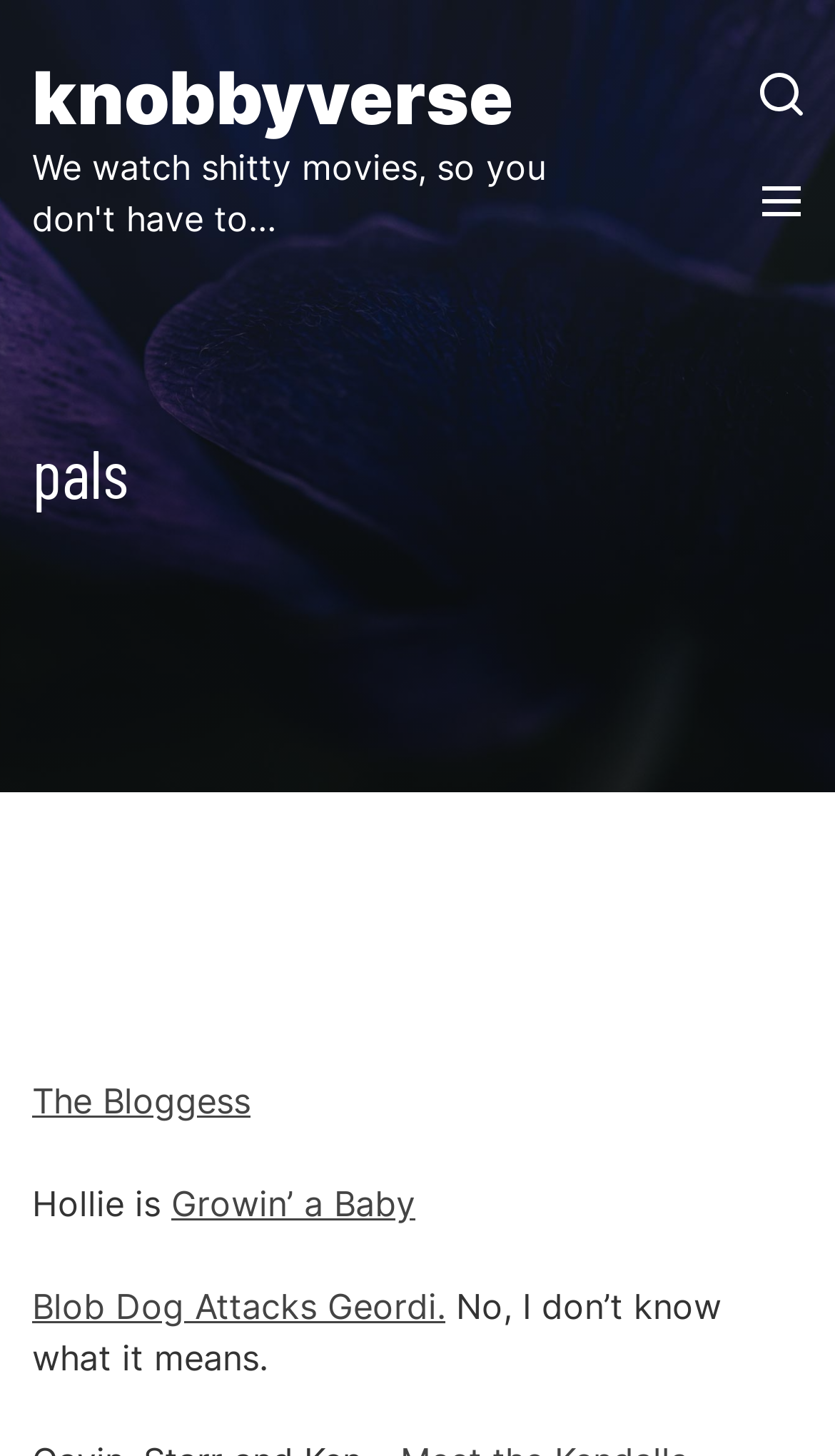Give a short answer using one word or phrase for the question:
What is the text on the top-left of the webpage?

pals